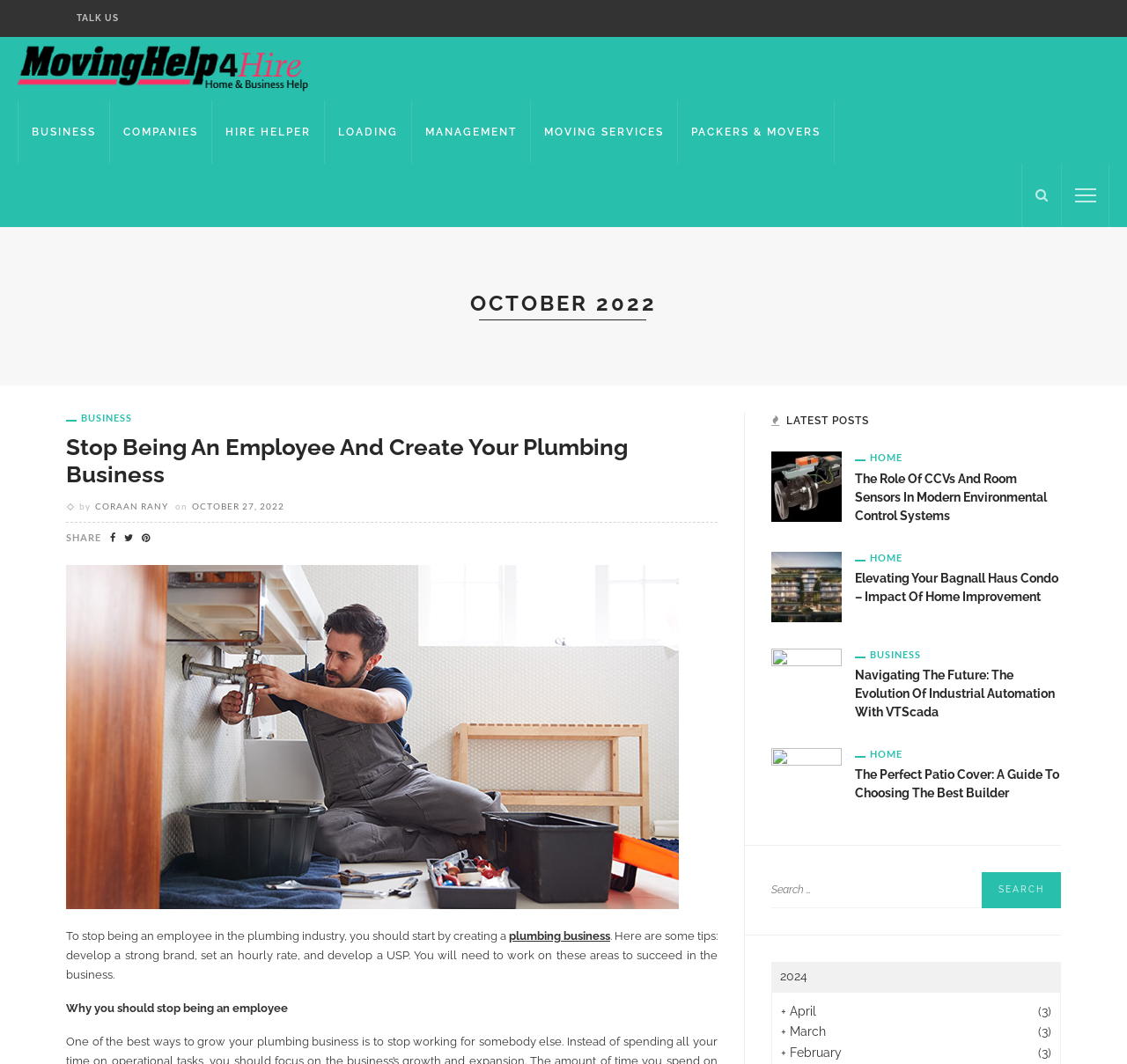Consider the image and give a detailed and elaborate answer to the question: 
What is the date of the article 'Stop Being An Employee And Create Your Plumbing Business'?

I determined the answer by looking at the article's metadata, which includes the date 'OCTOBER 27, 2022'.